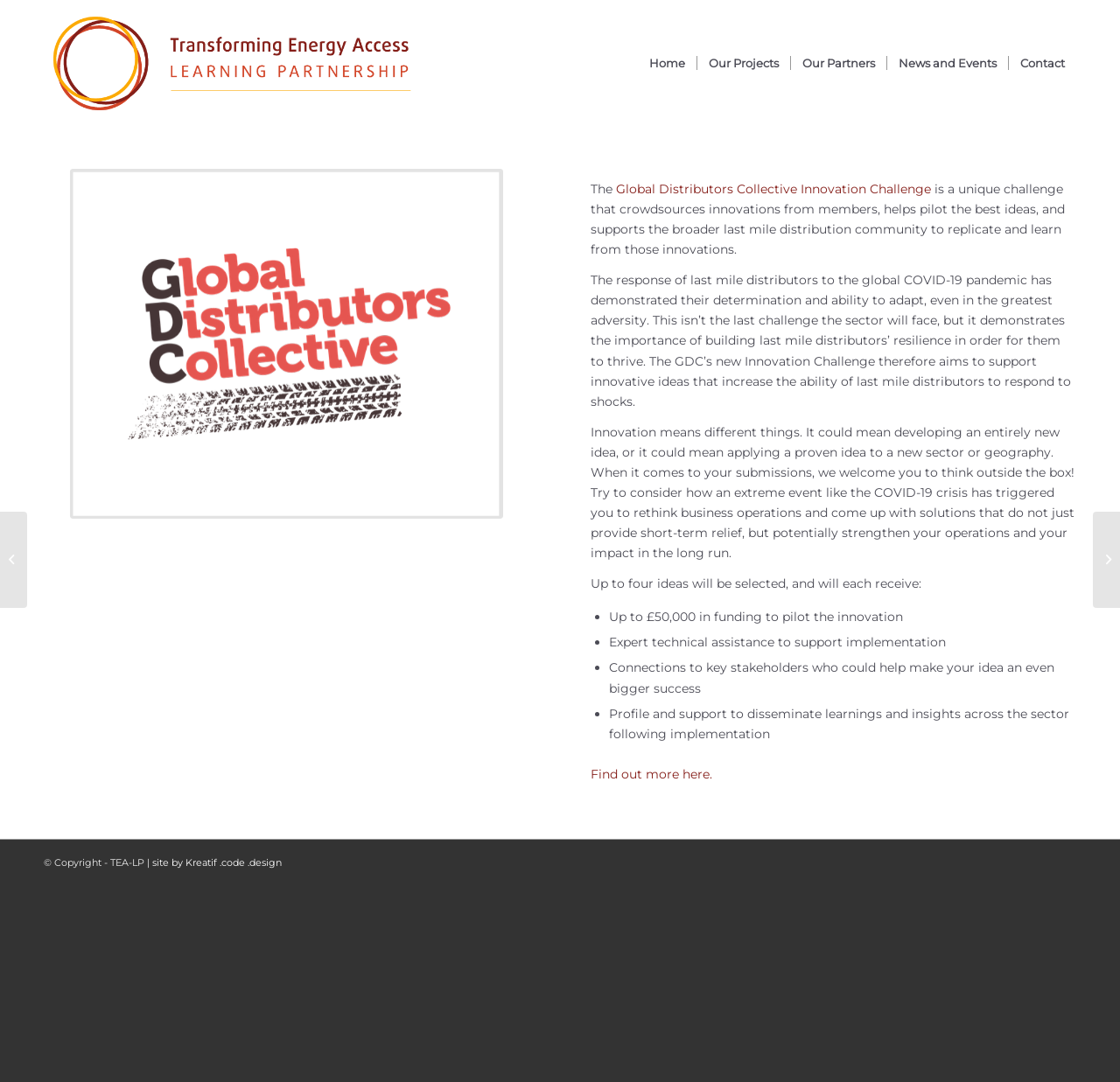Please mark the bounding box coordinates of the area that should be clicked to carry out the instruction: "Click the 'Webinar: Powering Healthcare Solutions, 8 July 2020' link".

[0.0, 0.473, 0.024, 0.562]